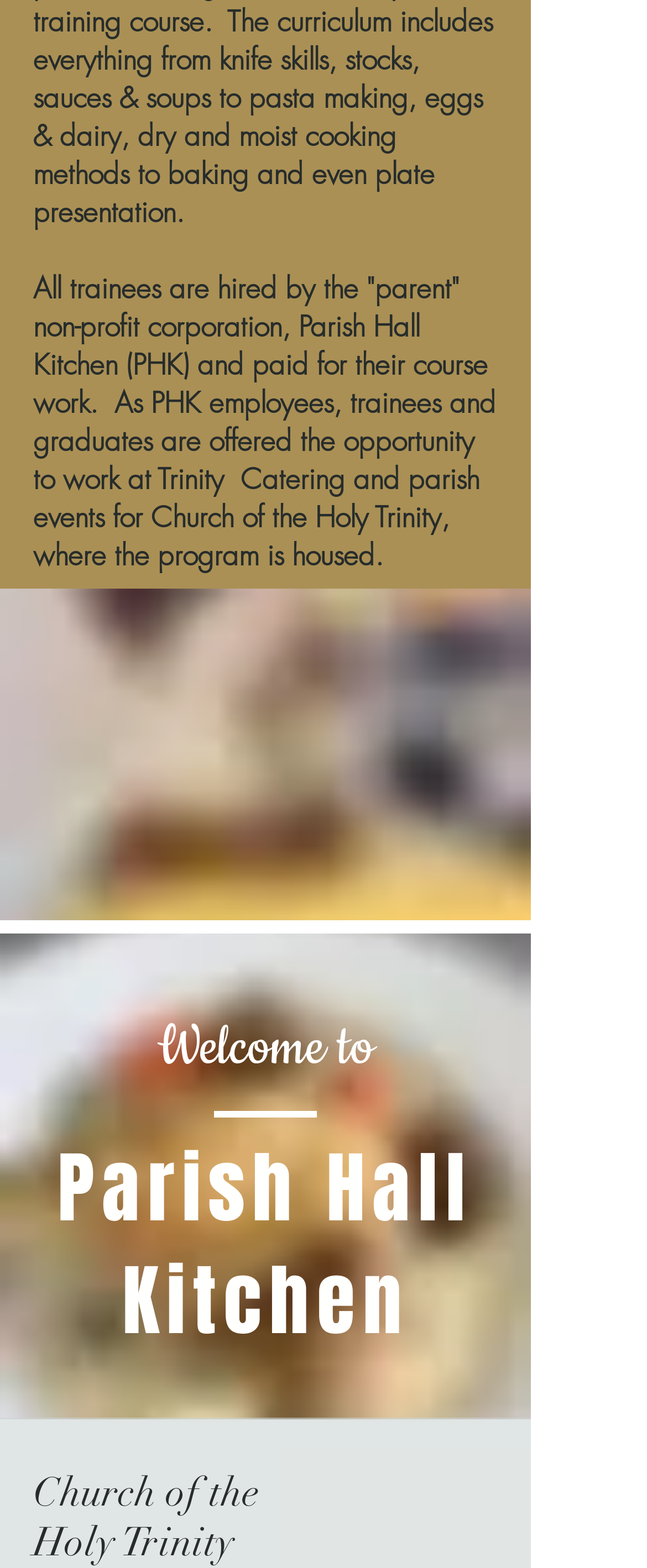How many social media icons are listed?
Answer the question based on the image using a single word or a brief phrase.

2